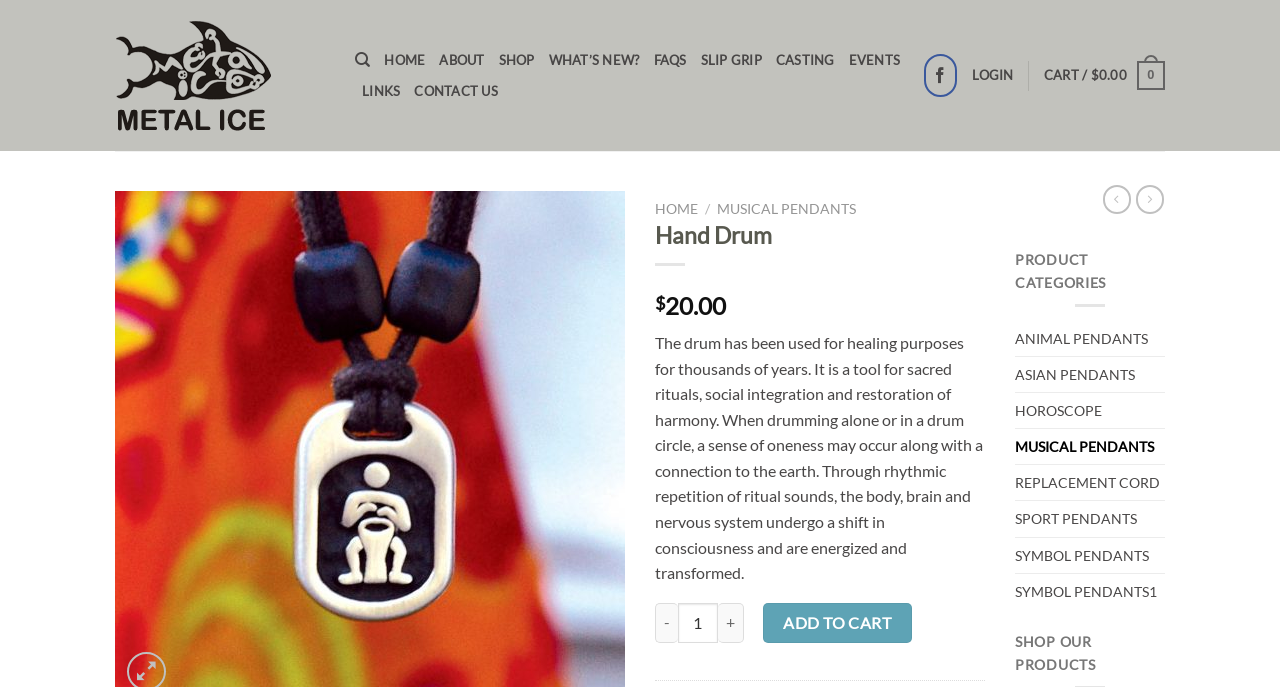Please give a succinct answer using a single word or phrase:
What is the price of the hand drum?

$20.00